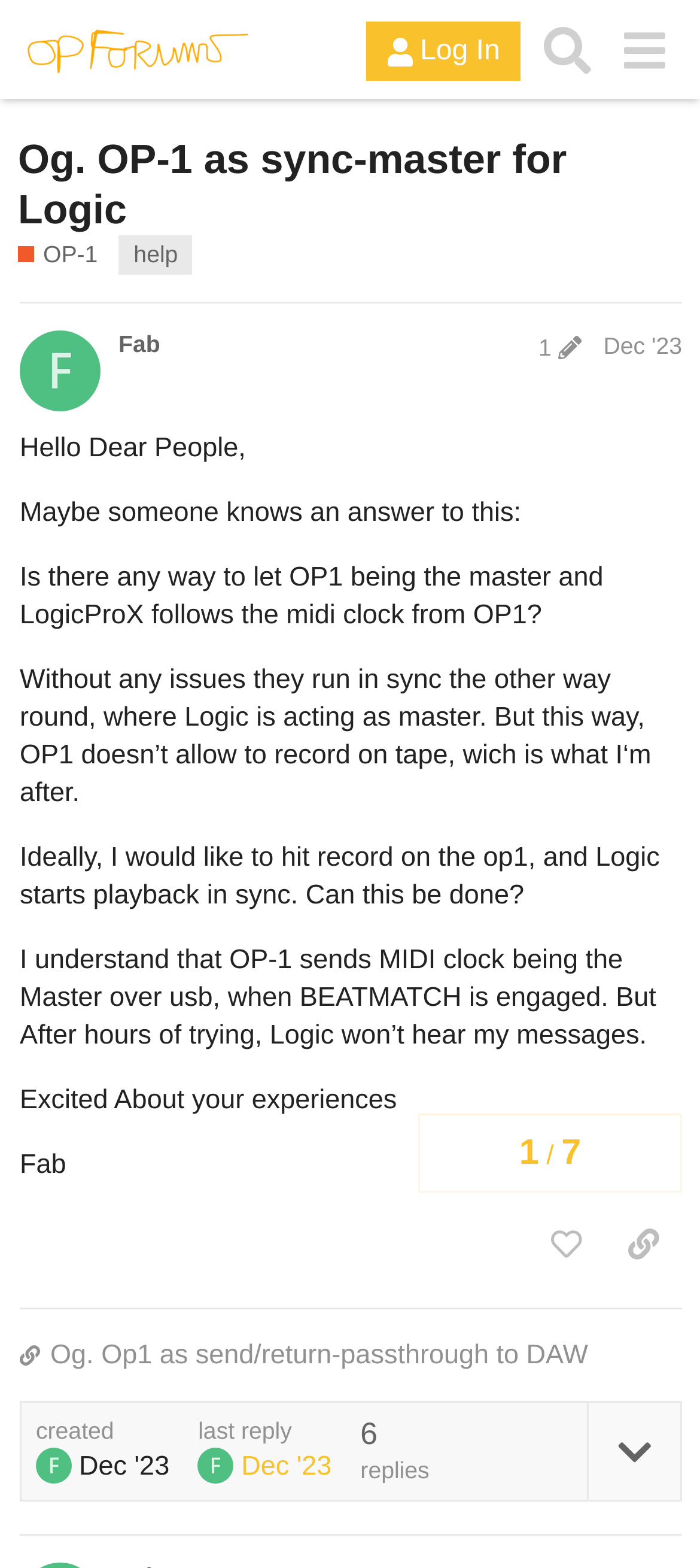What is the date of the last reply?
From the image, respond using a single word or phrase.

Dec 9, 2023 5:53 pm